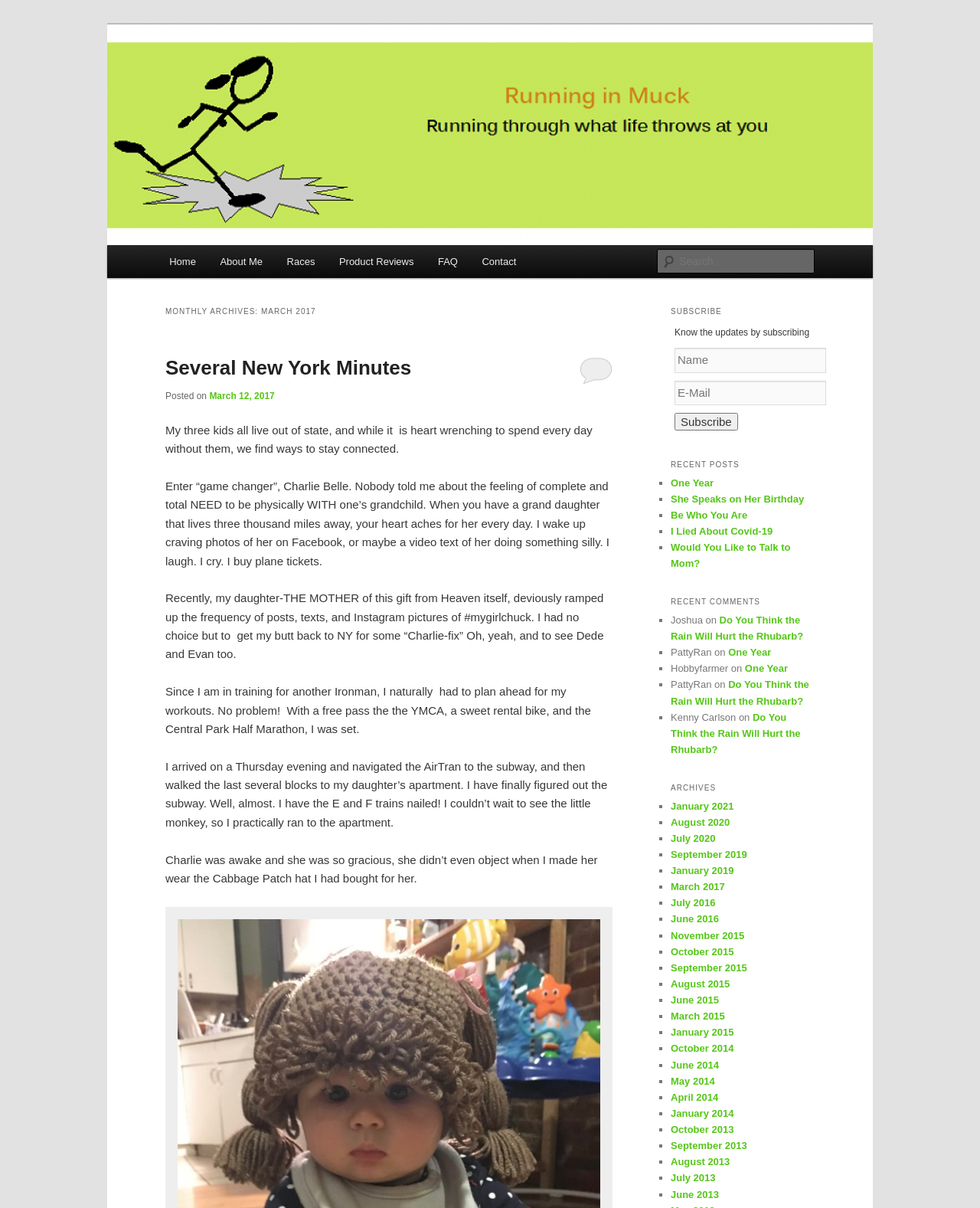Answer with a single word or phrase: 
What is the author training for?

Ironman